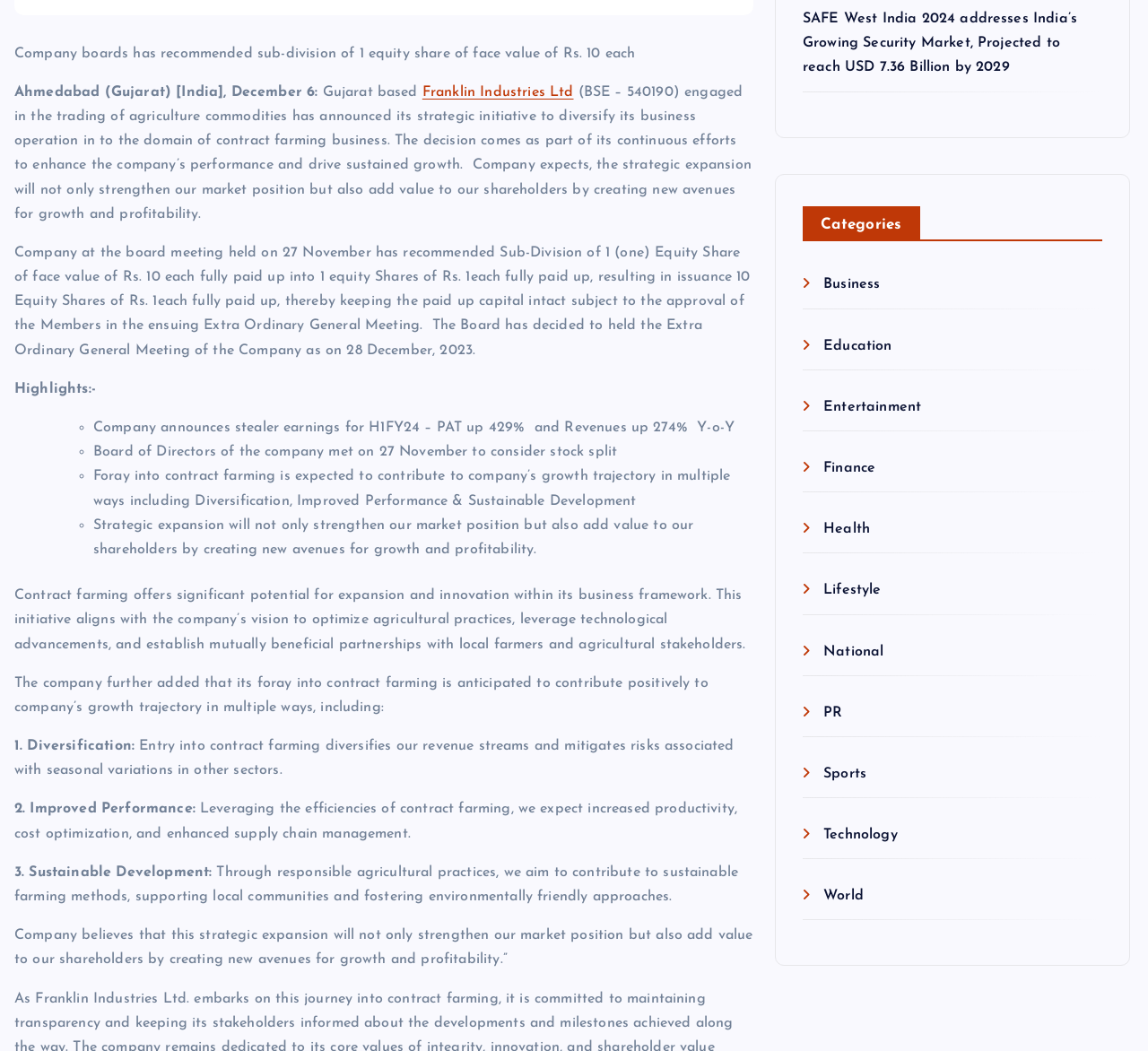What is the company's current business operation?
Please answer the question with a detailed and comprehensive explanation.

Based on the text, it is mentioned that the company, Franklin Industries Ltd, is engaged in the trading of agriculture commodities. This information is provided in the first paragraph of the webpage.